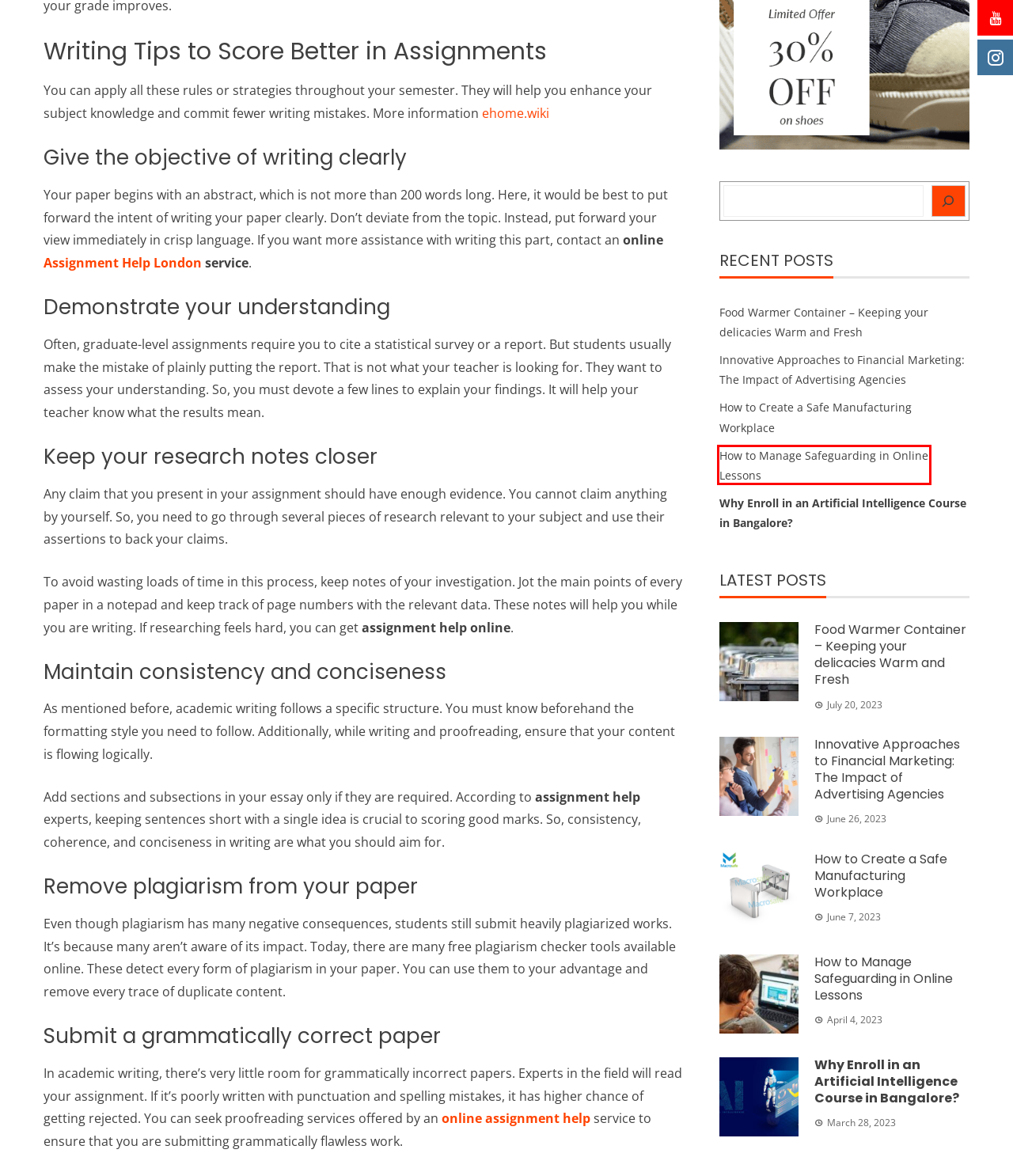Examine the screenshot of the webpage, noting the red bounding box around a UI element. Pick the webpage description that best matches the new page after the element in the red bounding box is clicked. Here are the candidates:
A. Innovative Approaches to Financial Marketing: The Impact of Advertising Agencies - SIMPL-DOS
B. Why Enroll in an Artificial Intelligence Course in Bangalore? - SIMPL-DOS
C. How to Create a Safe Manufacturing Workplace - SIMPL-DOS
D. Crypto Archives - SIMPL-DOS
E. News Archives - SIMPL-DOS
F. Health Archives - SIMPL-DOS
G. Food Warmer Container - Keeping your delicacies Warm and Fresh - SIMPL-DOS
H. How to Manage Safeguarding in Online Lessons - SIMPL-DOS

H